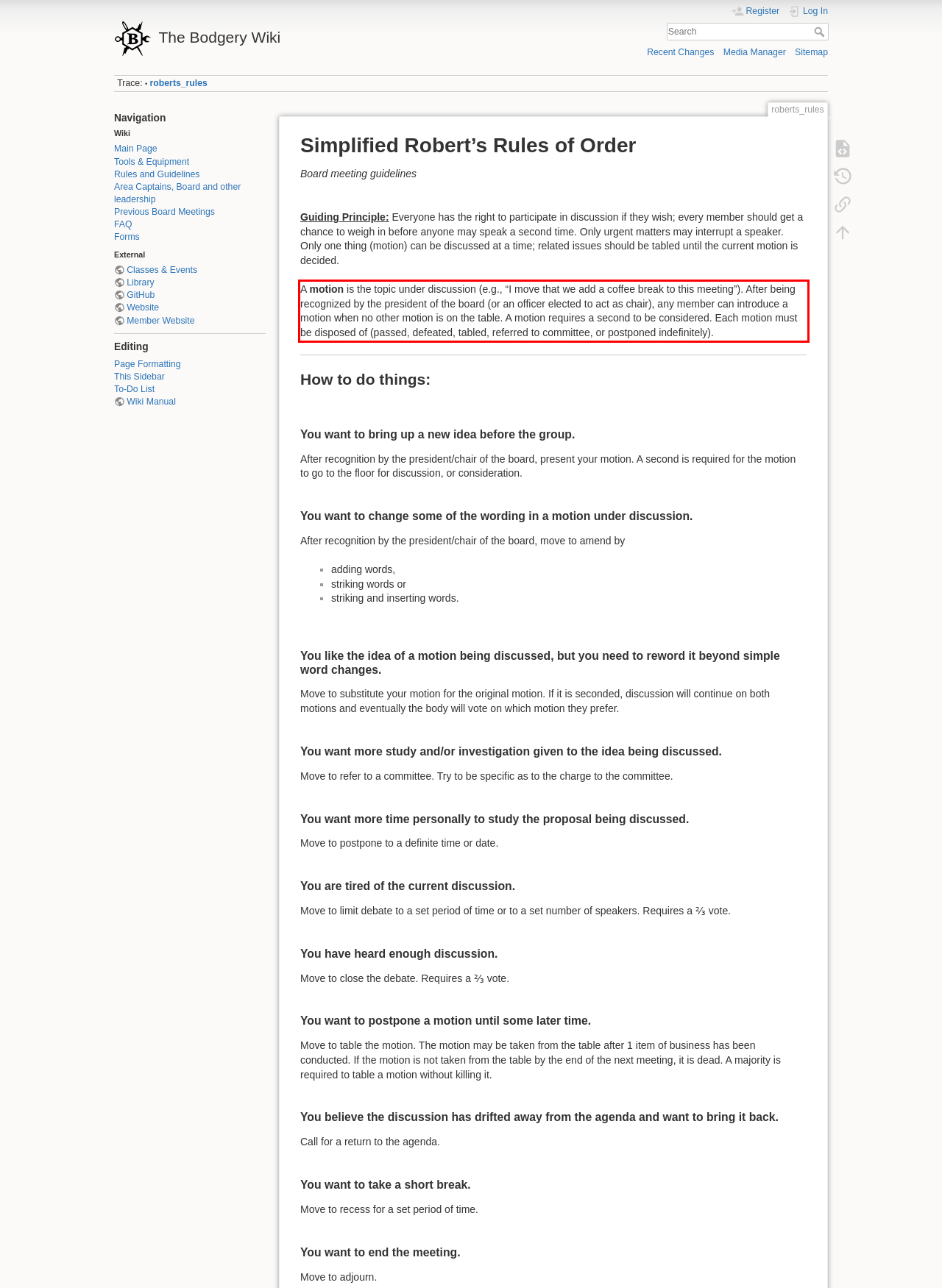View the screenshot of the webpage and identify the UI element surrounded by a red bounding box. Extract the text contained within this red bounding box.

A motion is the topic under discussion (e.g., “I move that we add a coffee break to this meeting”). After being recognized by the president of the board (or an officer elected to act as chair), any member can introduce a motion when no other motion is on the table. A motion requires a second to be considered. Each motion must be disposed of (passed, defeated, tabled, referred to committee, or postponed indefinitely).